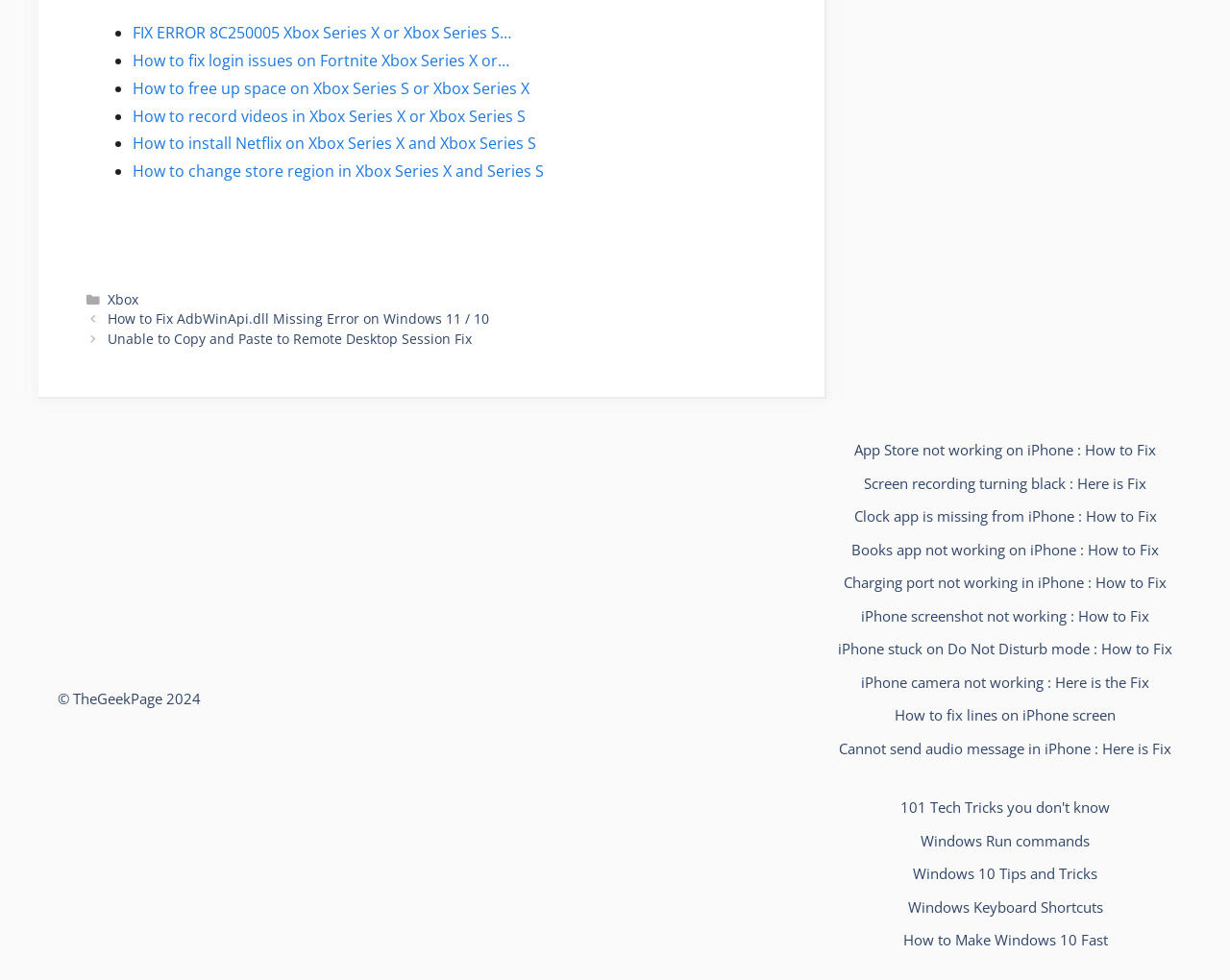Please locate the clickable area by providing the bounding box coordinates to follow this instruction: "Learn more about autoclave bags".

None